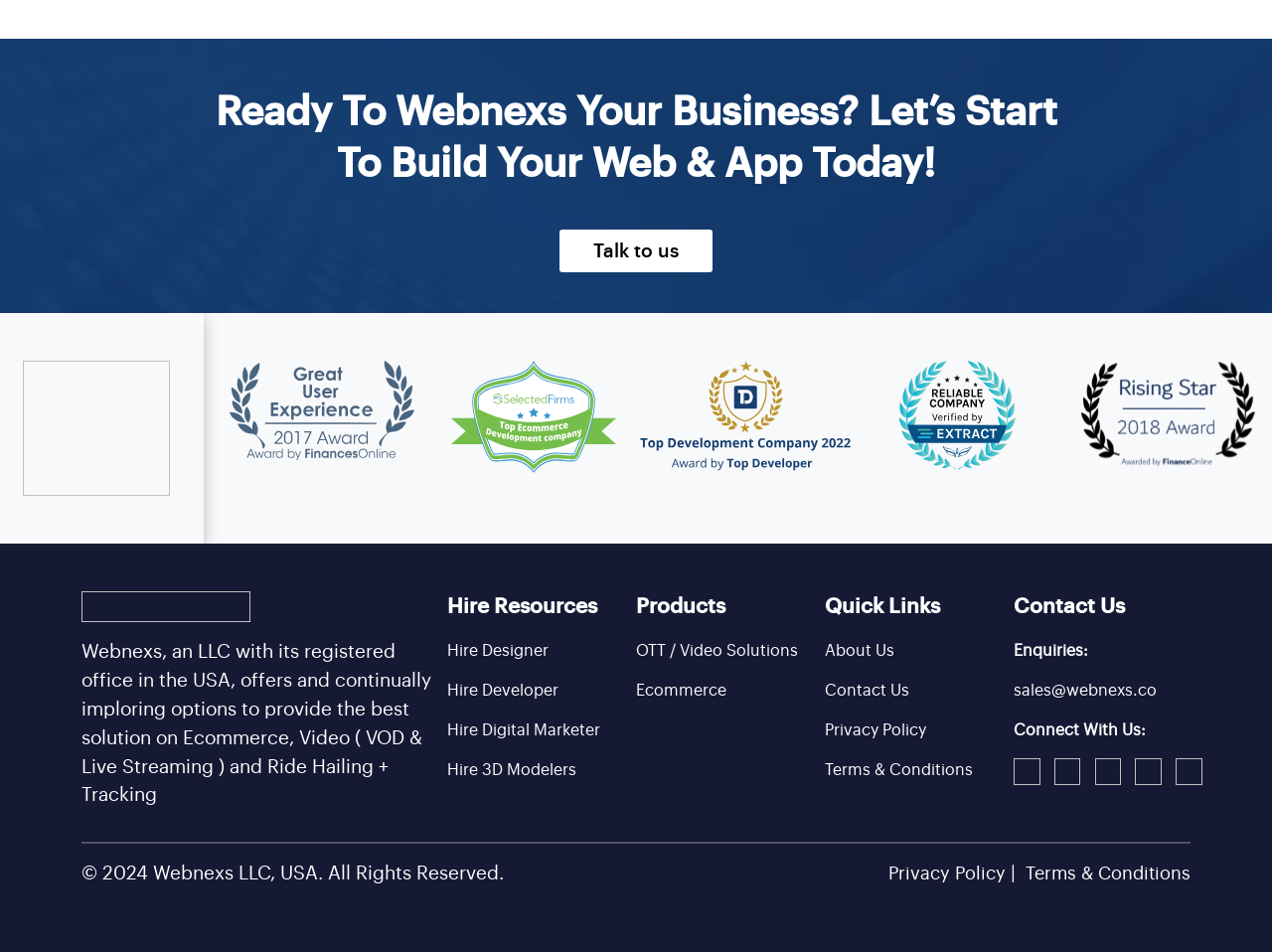Please find the bounding box coordinates (top-left x, top-left y, bottom-right x, bottom-right y) in the screenshot for the UI element described as follows: Hire Digital Marketer

[0.352, 0.758, 0.472, 0.775]